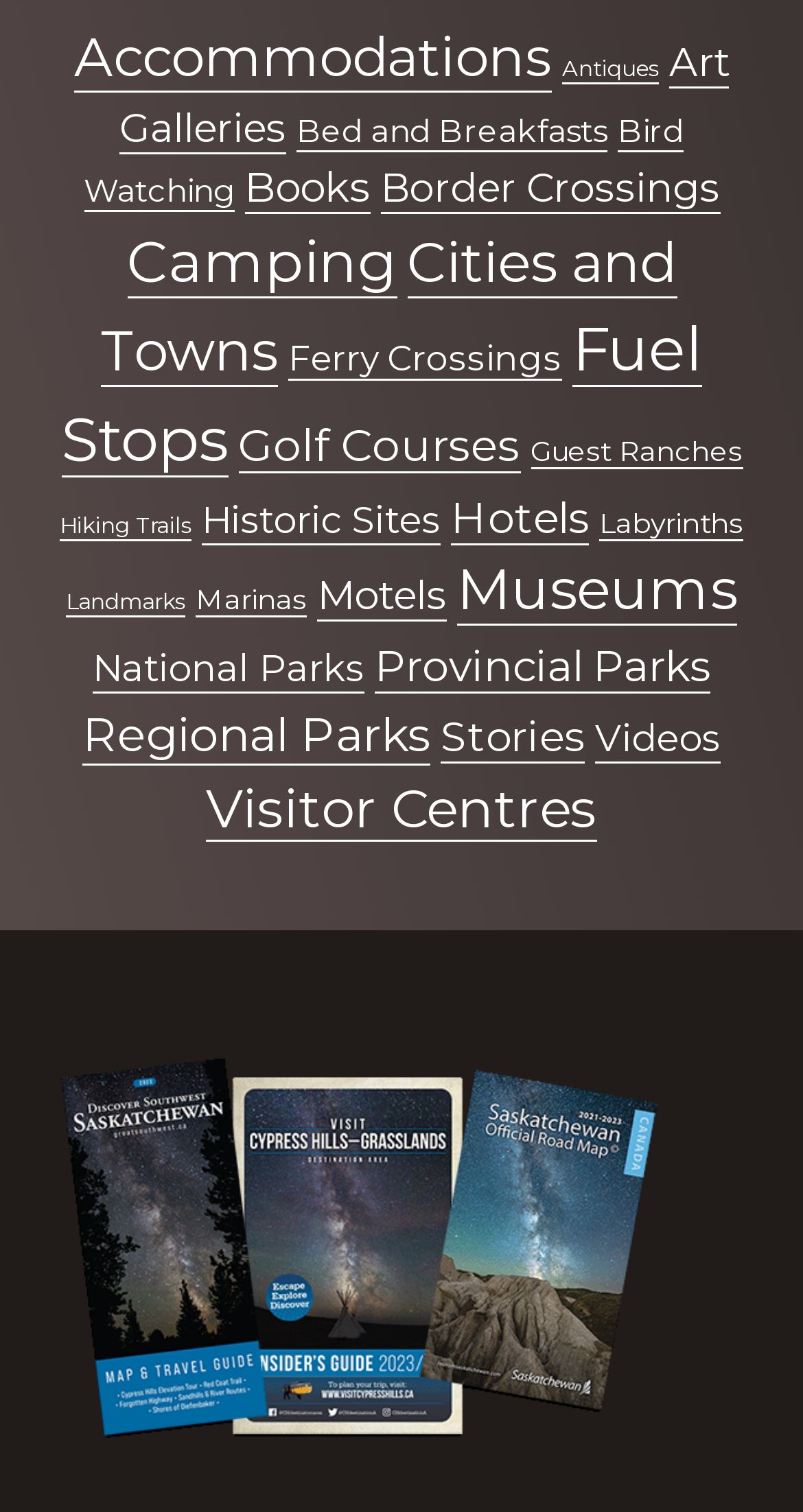Determine the bounding box coordinates of the element's region needed to click to follow the instruction: "Learn about hiking trails". Provide these coordinates as four float numbers between 0 and 1, formatted as [left, top, right, bottom].

[0.074, 0.339, 0.238, 0.358]